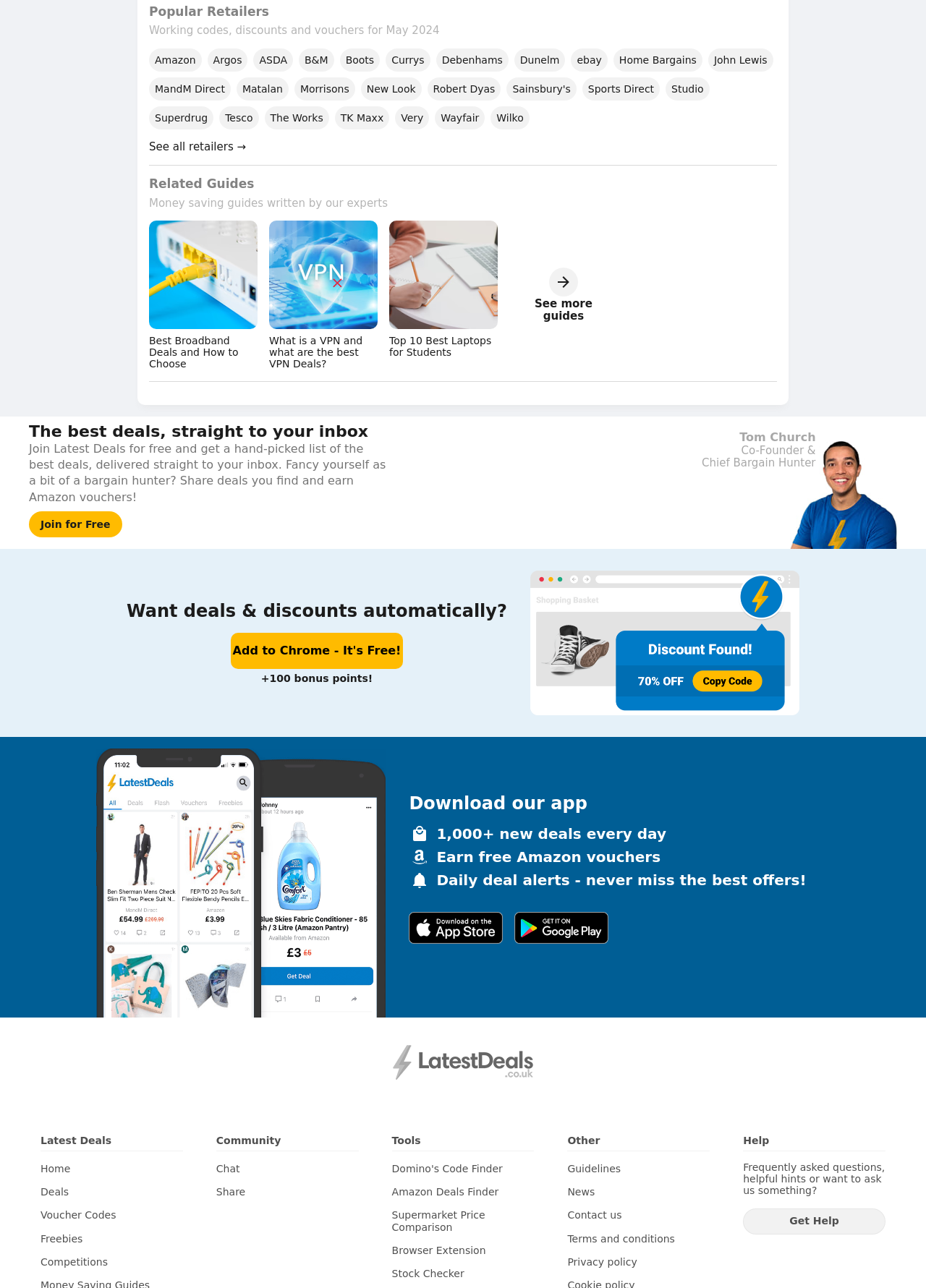Answer the question below using just one word or a short phrase: 
What is the benefit of joining Latest Deals?

Get hand-picked deals